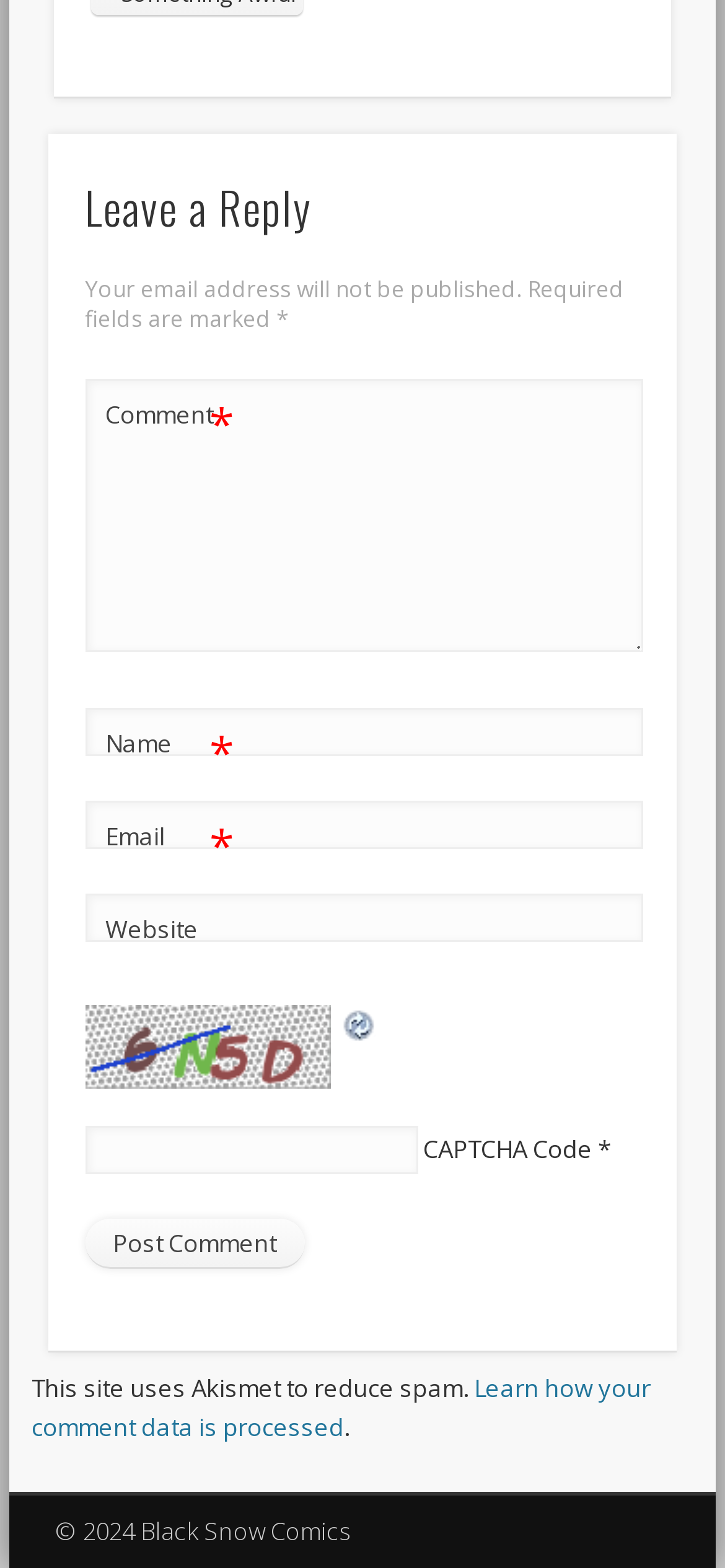Please analyze the image and provide a thorough answer to the question:
How many fields are required to submit a comment?

The required fields are indicated by an asterisk (*) next to the field labels. There are three fields with an asterisk: 'Comment', 'Name', and 'Email'. Therefore, a user must fill in these three fields to submit a comment.